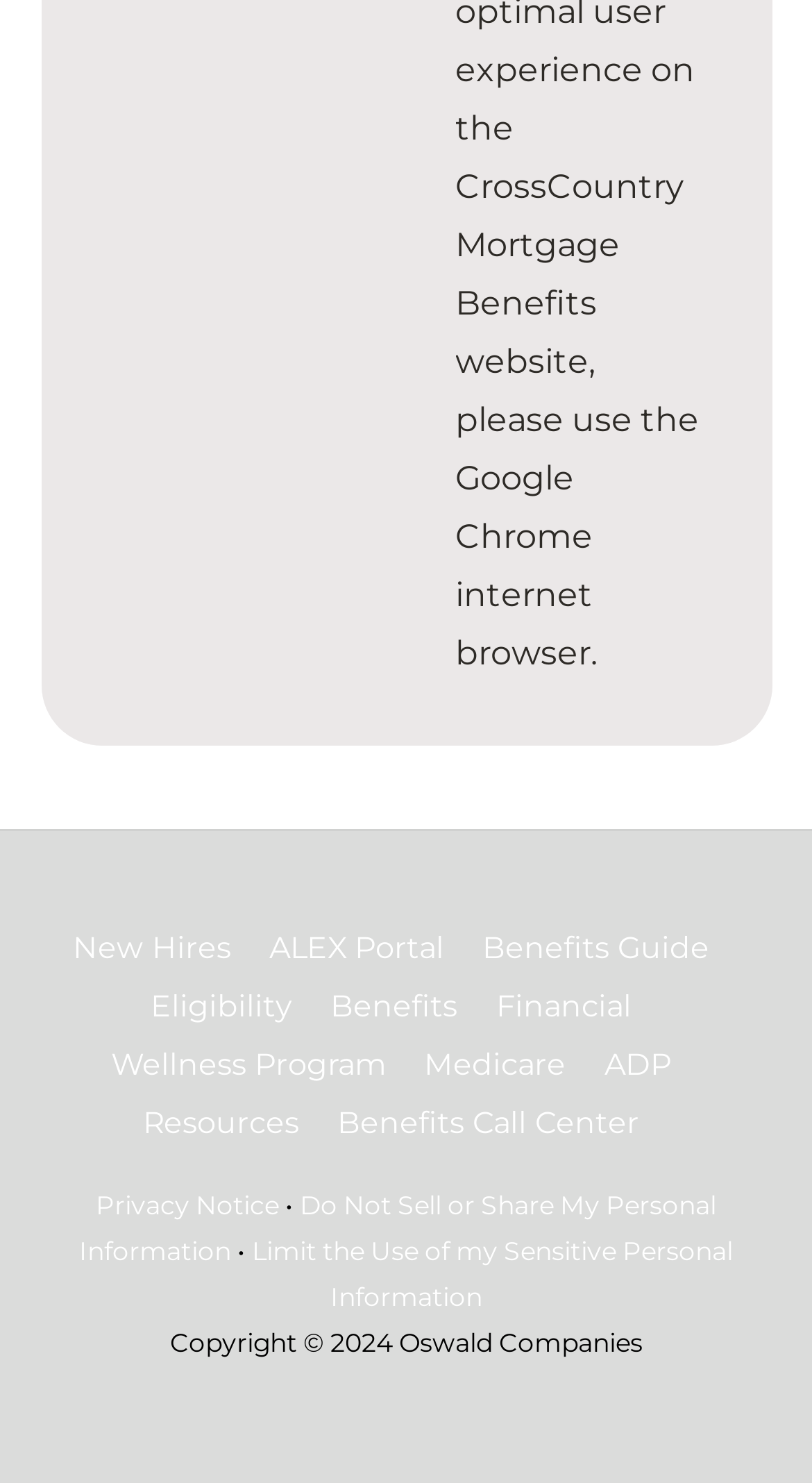What company is associated with the copyright notice?
From the image, provide a succinct answer in one word or a short phrase.

Oswald Companies